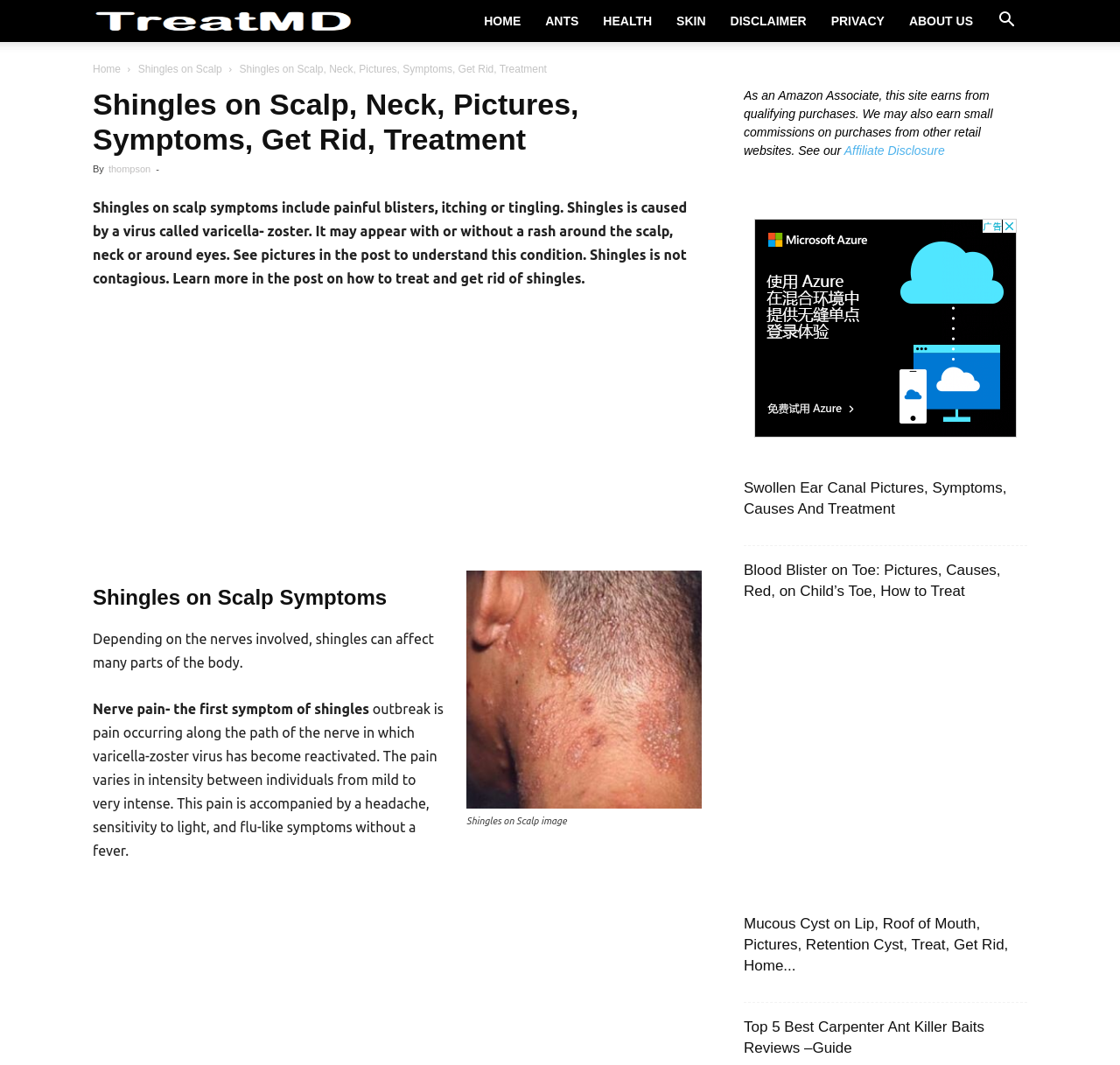What is the name of the author of the article?
Look at the image and construct a detailed response to the question.

The author's name is mentioned in the text 'By thompson', which indicates that the article is written by someone named Thompson.